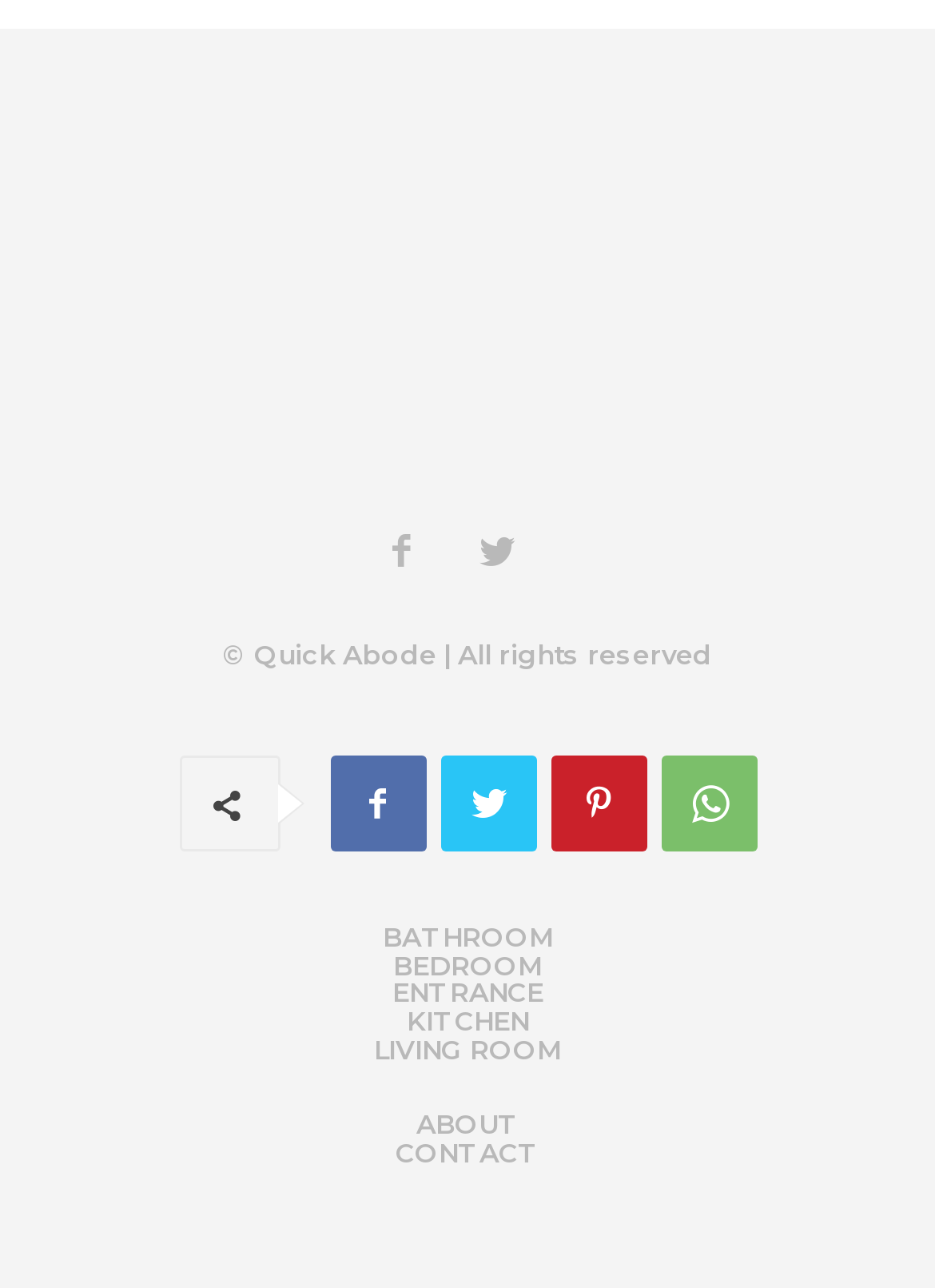Look at the image and give a detailed response to the following question: How many social media links are there?

I counted the number of social media links by looking at the icons and their corresponding OCR text. There are four links with icons '', '', '', and ''.